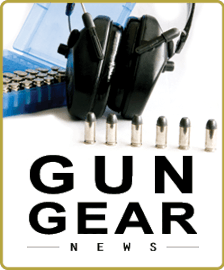Describe all the elements visible in the image meticulously.

The image features a striking logo for "Gun Gear News," prominently showcasing the title in bold, uppercase letters. The design includes visual elements that evoke themes of firearms and shooting sports—specifically, a pair of black ear protection headphones and several bullets positioned in the foreground. In the background, a blue ammunition box can be seen, hinting at a focus on gear and equipment relevant to gun enthusiasts. The overall composition combines imagery of safety and performance, aligning with the publication's emphasis on news and information related to the firearms industry.